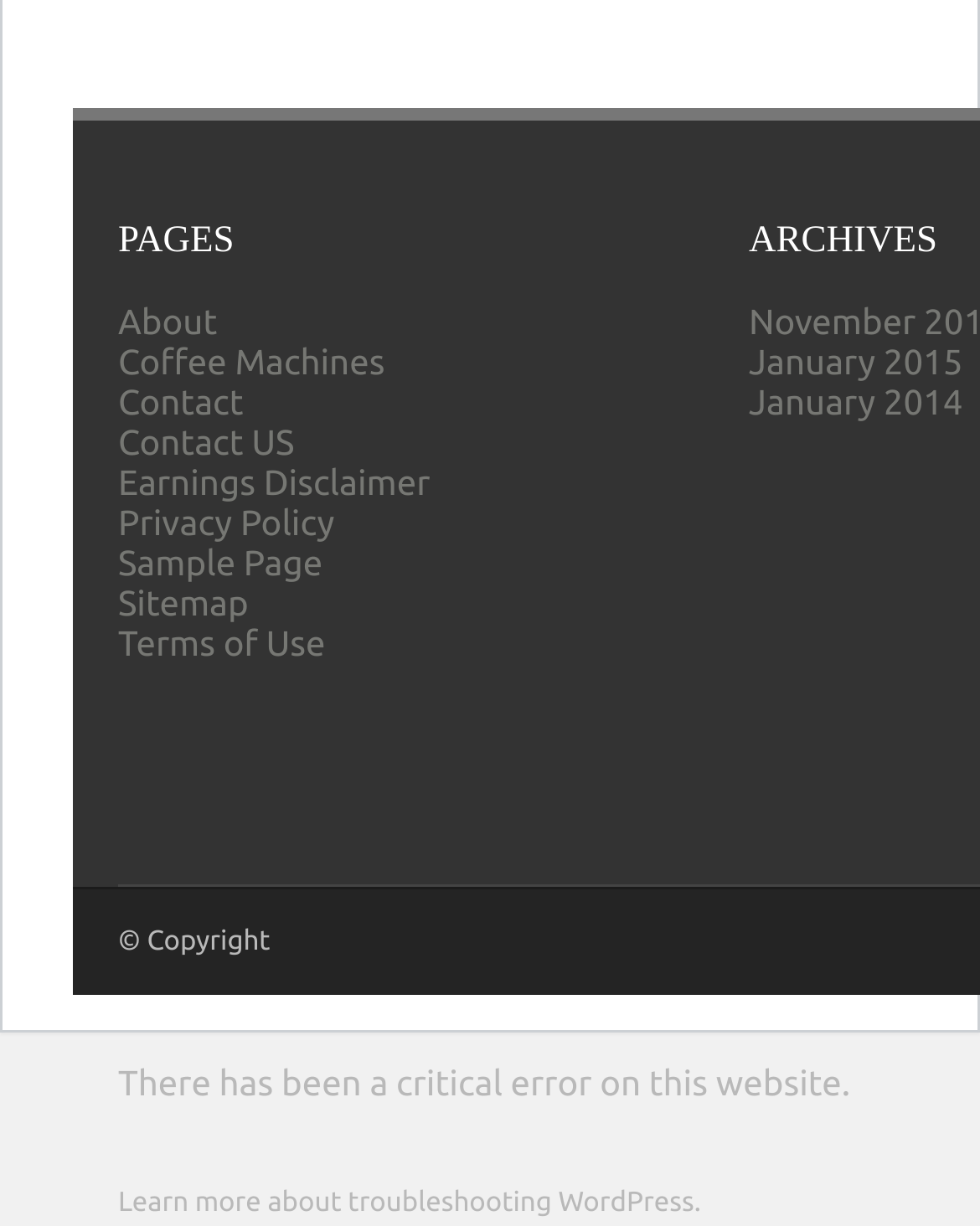What is the copyright information on the webpage?
Answer the question using a single word or phrase, according to the image.

Copyright